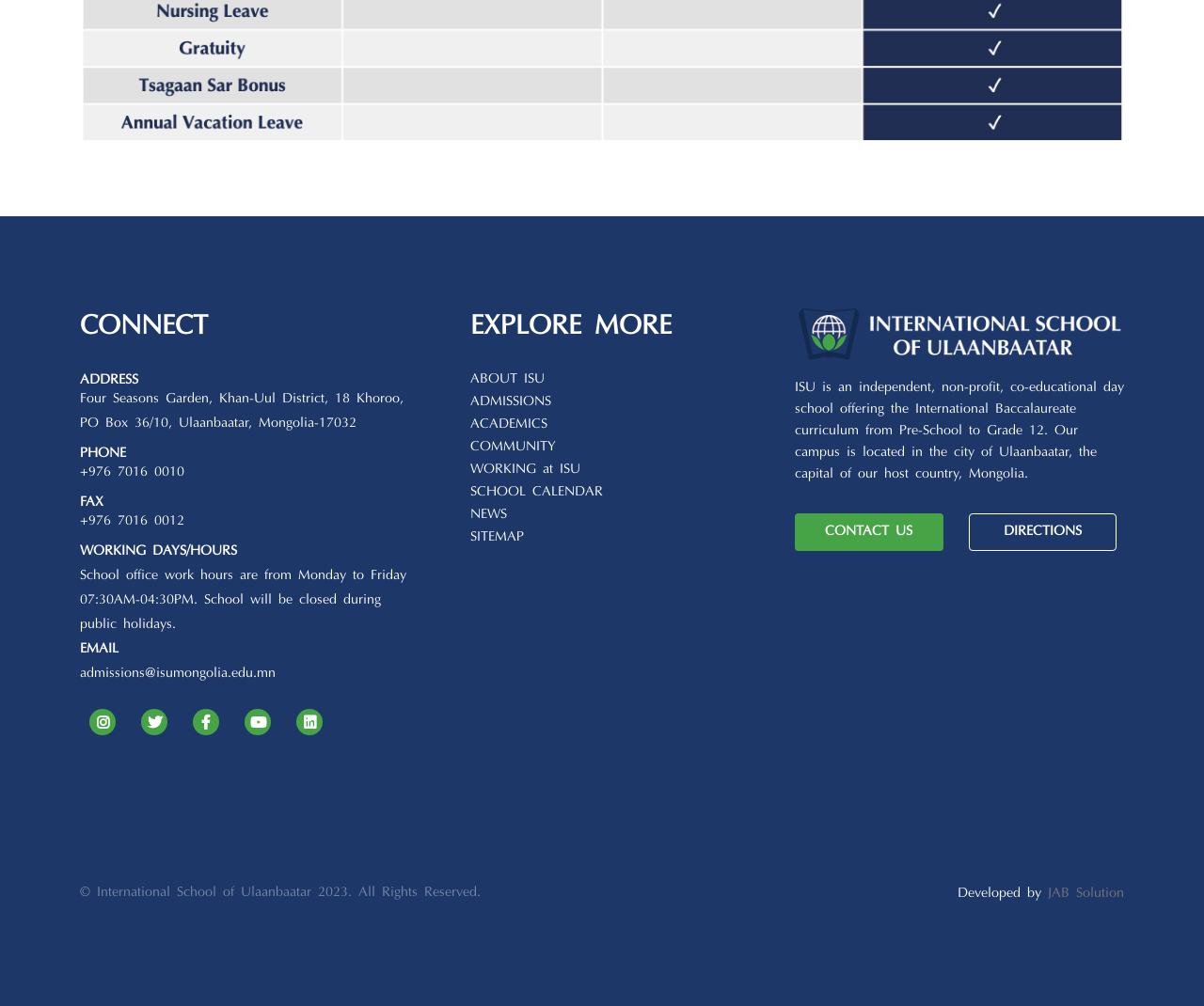Specify the bounding box coordinates of the area that needs to be clicked to achieve the following instruction: "Explore more about ISU".

[0.391, 0.37, 0.452, 0.384]